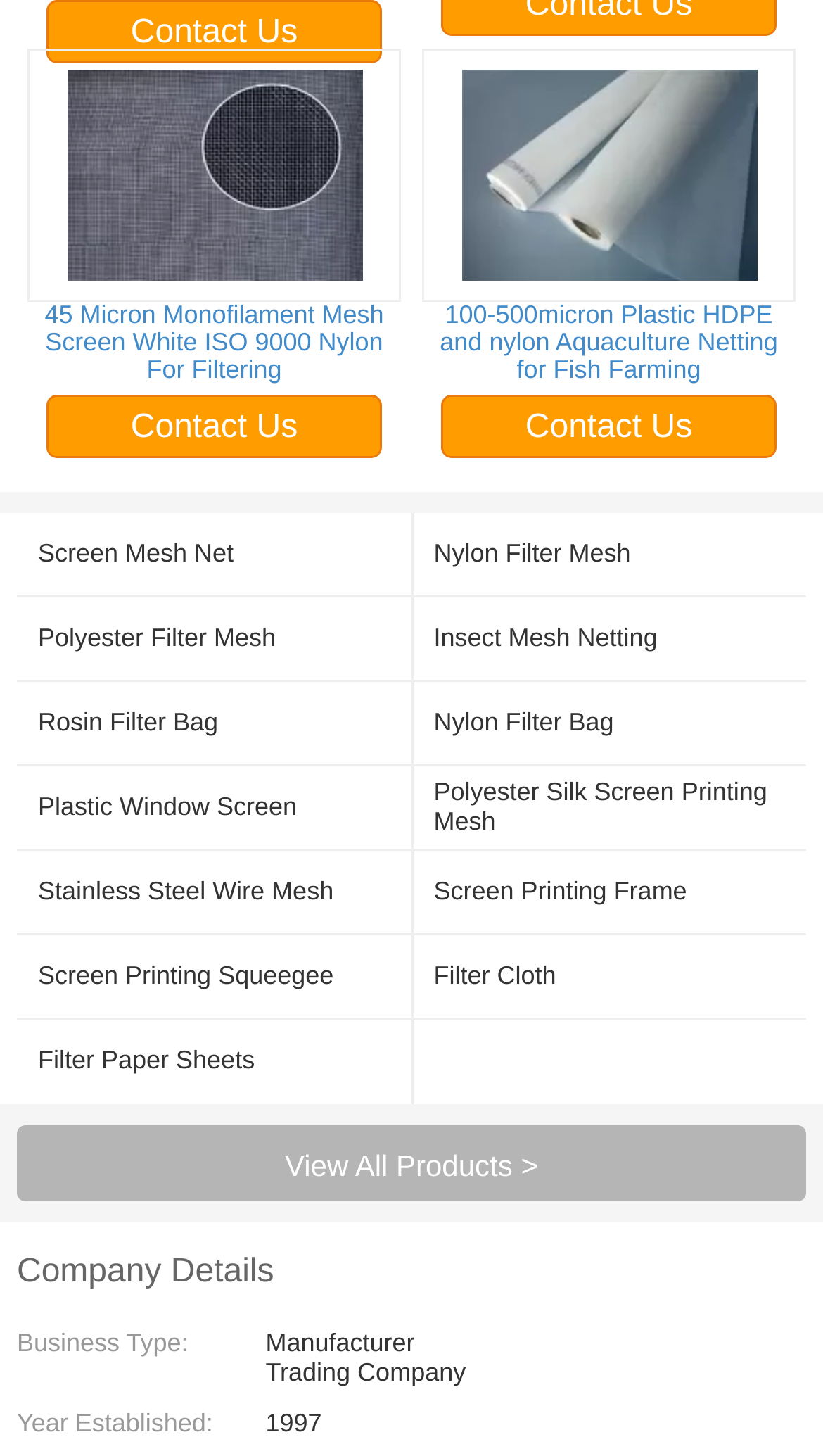Determine the bounding box coordinates of the area to click in order to meet this instruction: "Check company details".

[0.021, 0.861, 0.333, 0.885]